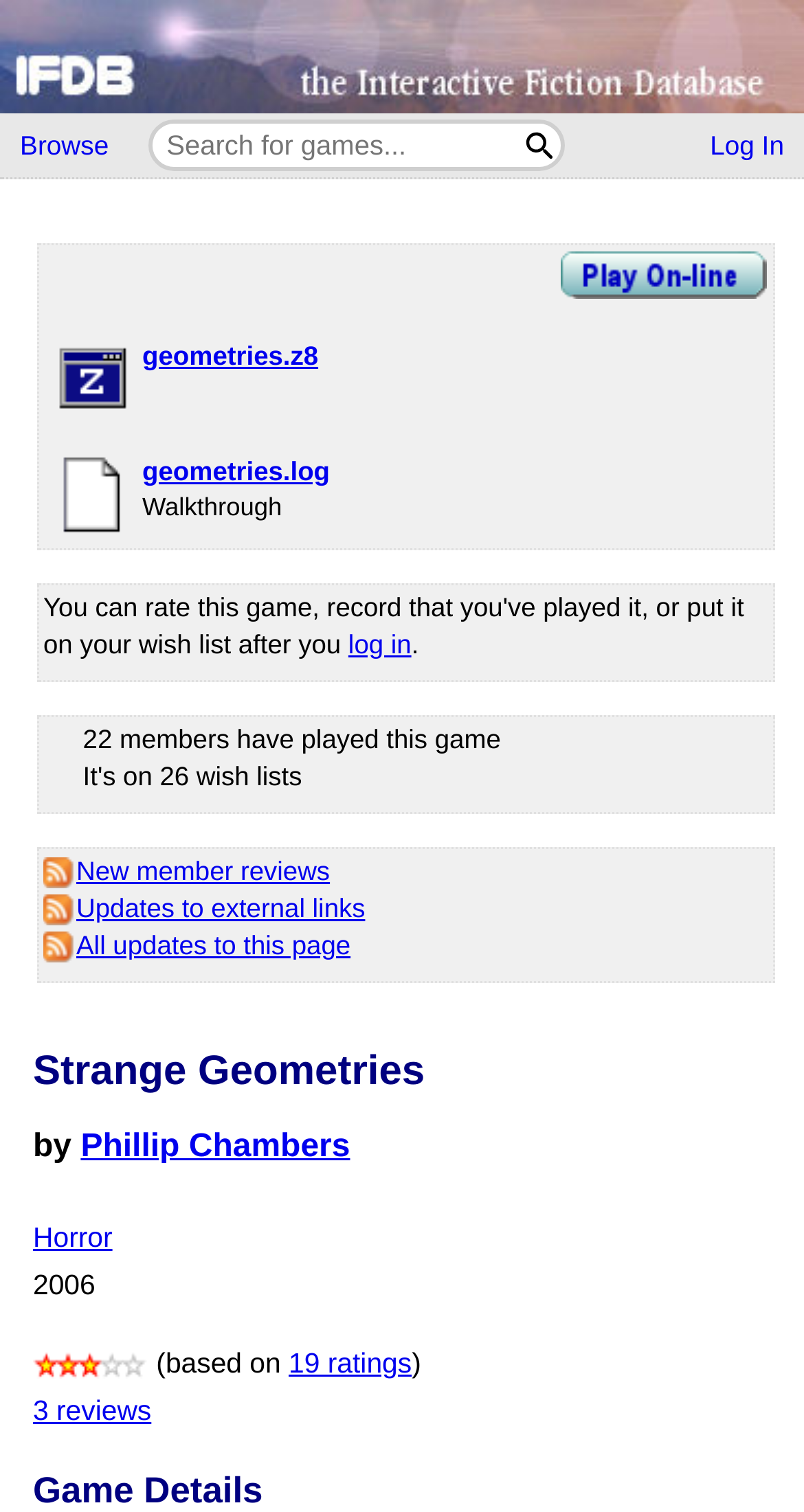What is the rating of this game based on?
Can you provide a detailed and comprehensive answer to the question?

I found the answer by looking at the image with 3 stars and the text '(based on 19 ratings)'.